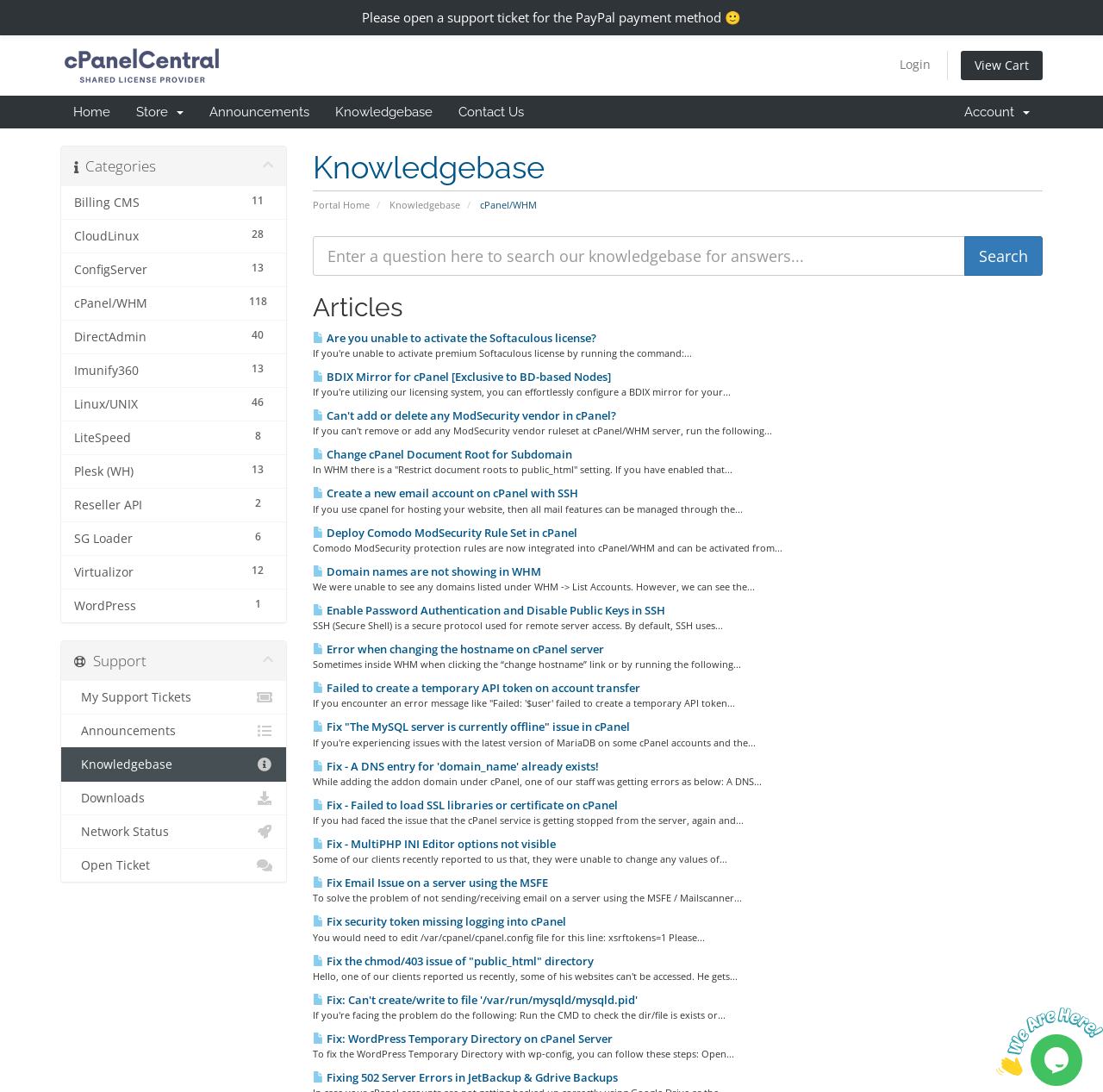Predict the bounding box for the UI component with the following description: "About".

None